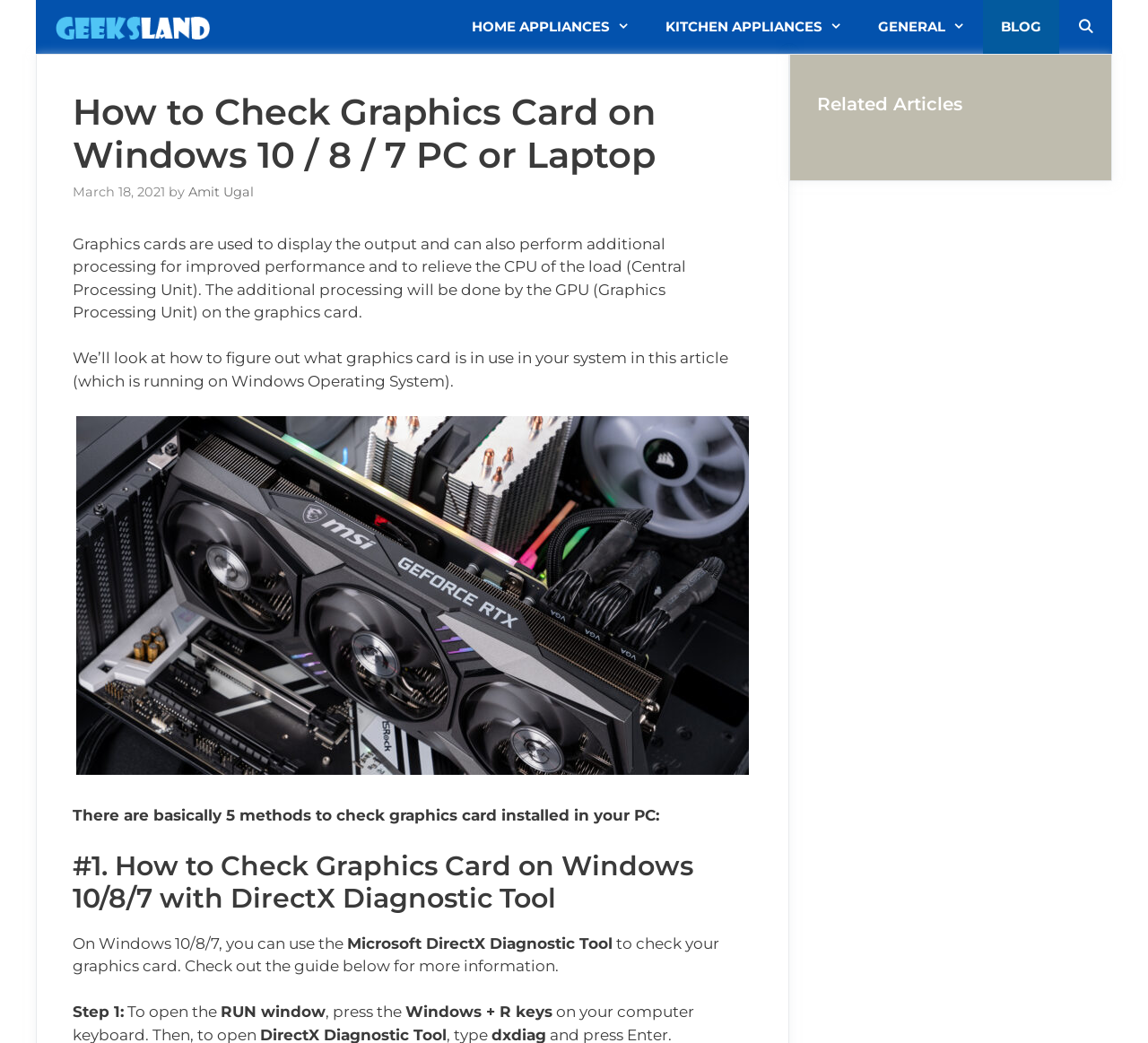What tool can be used to check graphics card on Windows 10/8/7?
With the help of the image, please provide a detailed response to the question.

According to the webpage, on Windows 10/8/7, you can use the Microsoft DirectX Diagnostic Tool to check your graphics card, as explained in the first method.